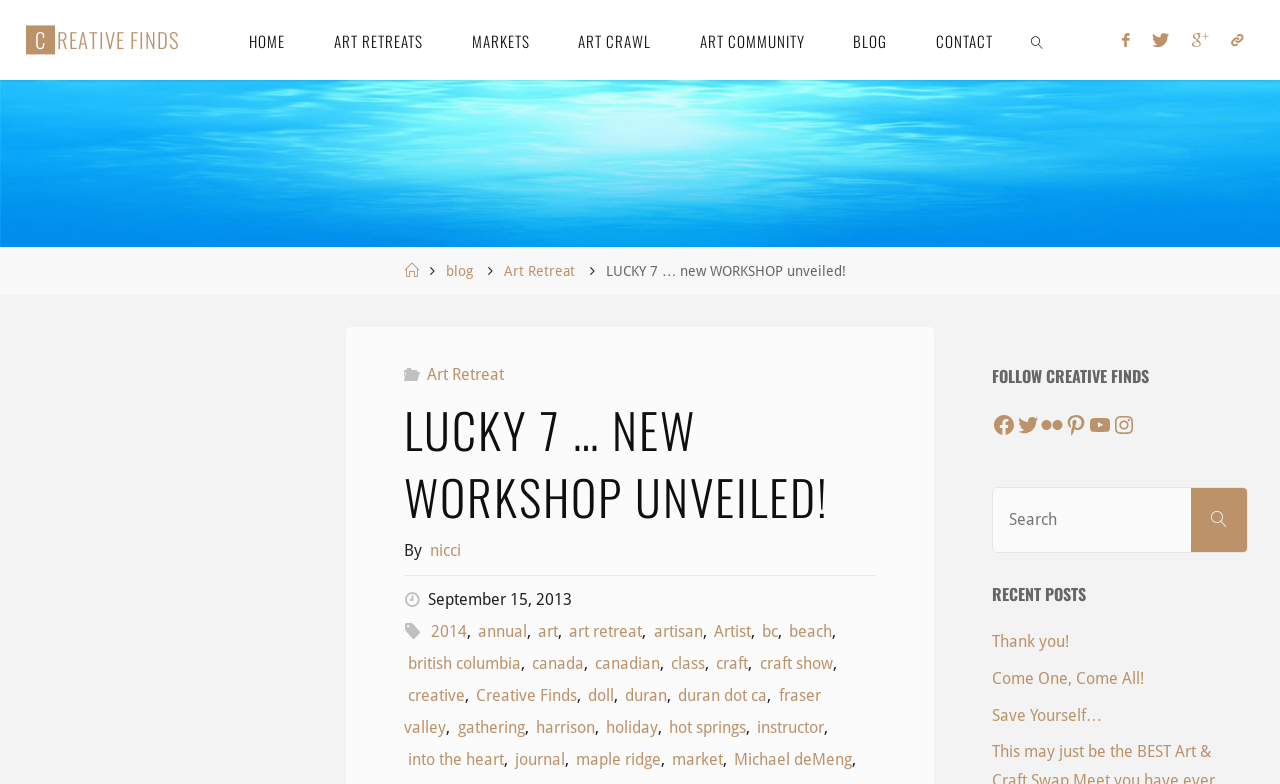Identify the bounding box coordinates for the element you need to click to achieve the following task: "Follow Creative Finds on Facebook". The coordinates must be four float values ranging from 0 to 1, formatted as [left, top, right, bottom].

[0.775, 0.526, 0.794, 0.557]